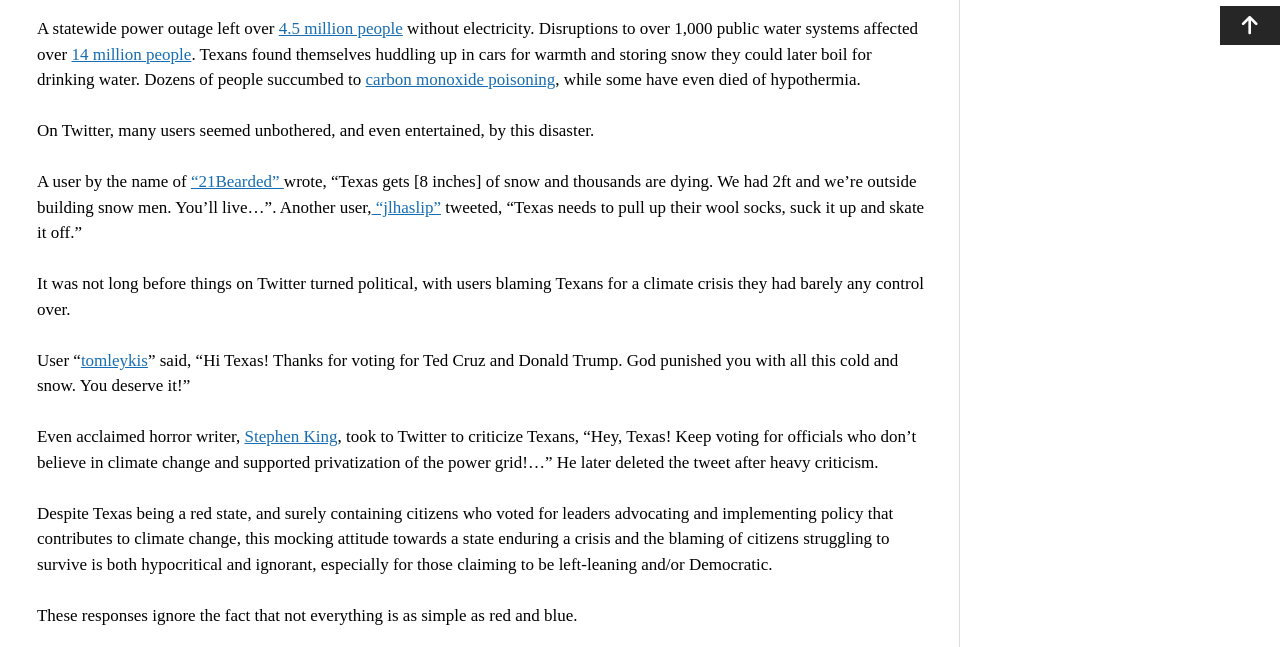What is the topic of the article?
Using the image, answer in one word or phrase.

Texas power outage